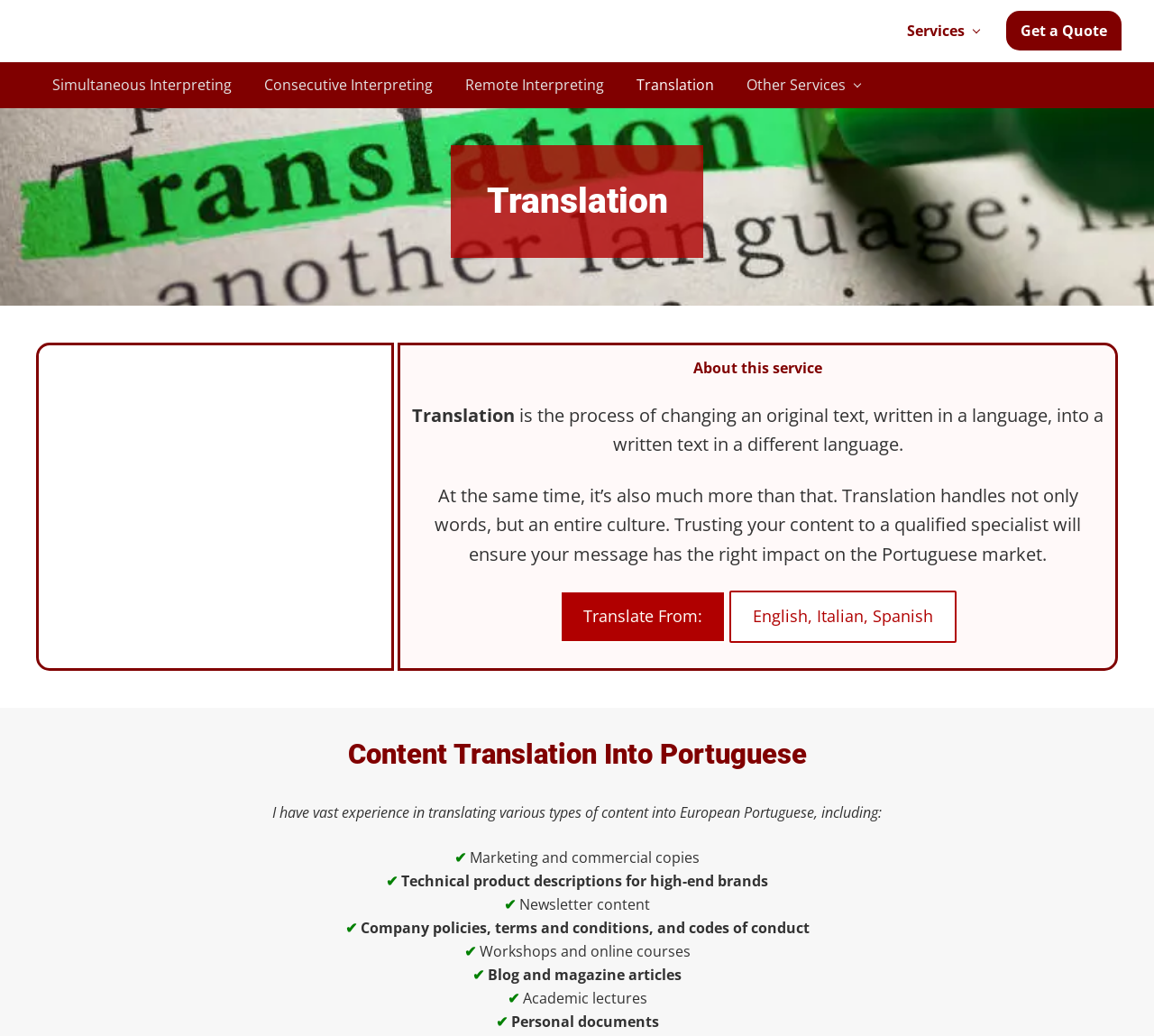Please identify the coordinates of the bounding box that should be clicked to fulfill this instruction: "View content translation into Portuguese".

[0.031, 0.712, 0.969, 0.745]